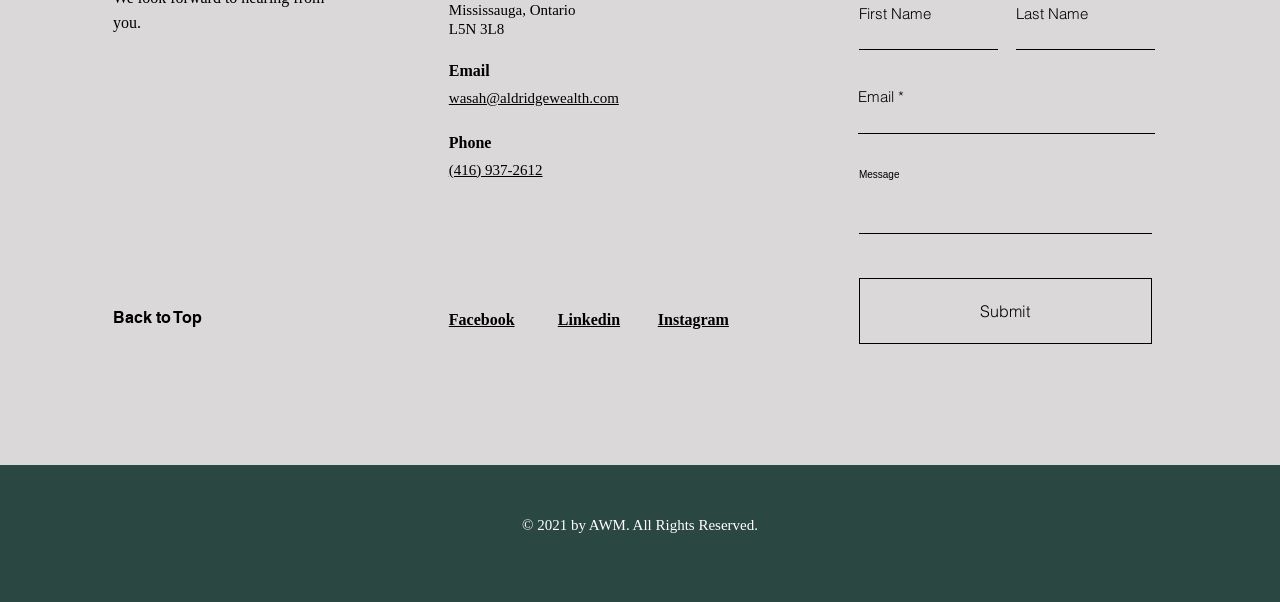What is the copyright year mentioned on the webpage?
Using the information from the image, give a concise answer in one word or a short phrase.

2021